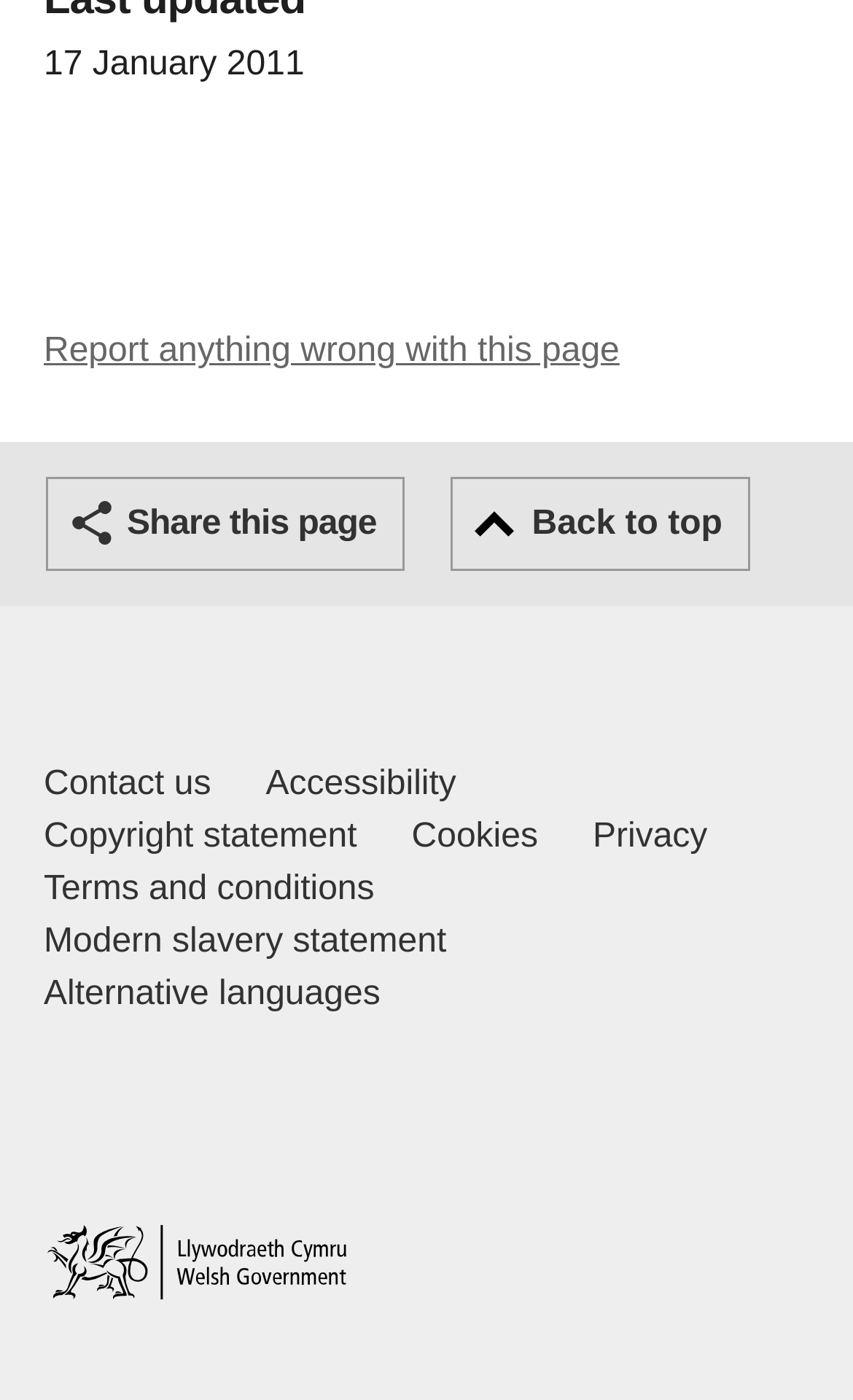Please identify the coordinates of the bounding box that should be clicked to fulfill this instruction: "Share this page".

[0.054, 0.34, 0.475, 0.407]